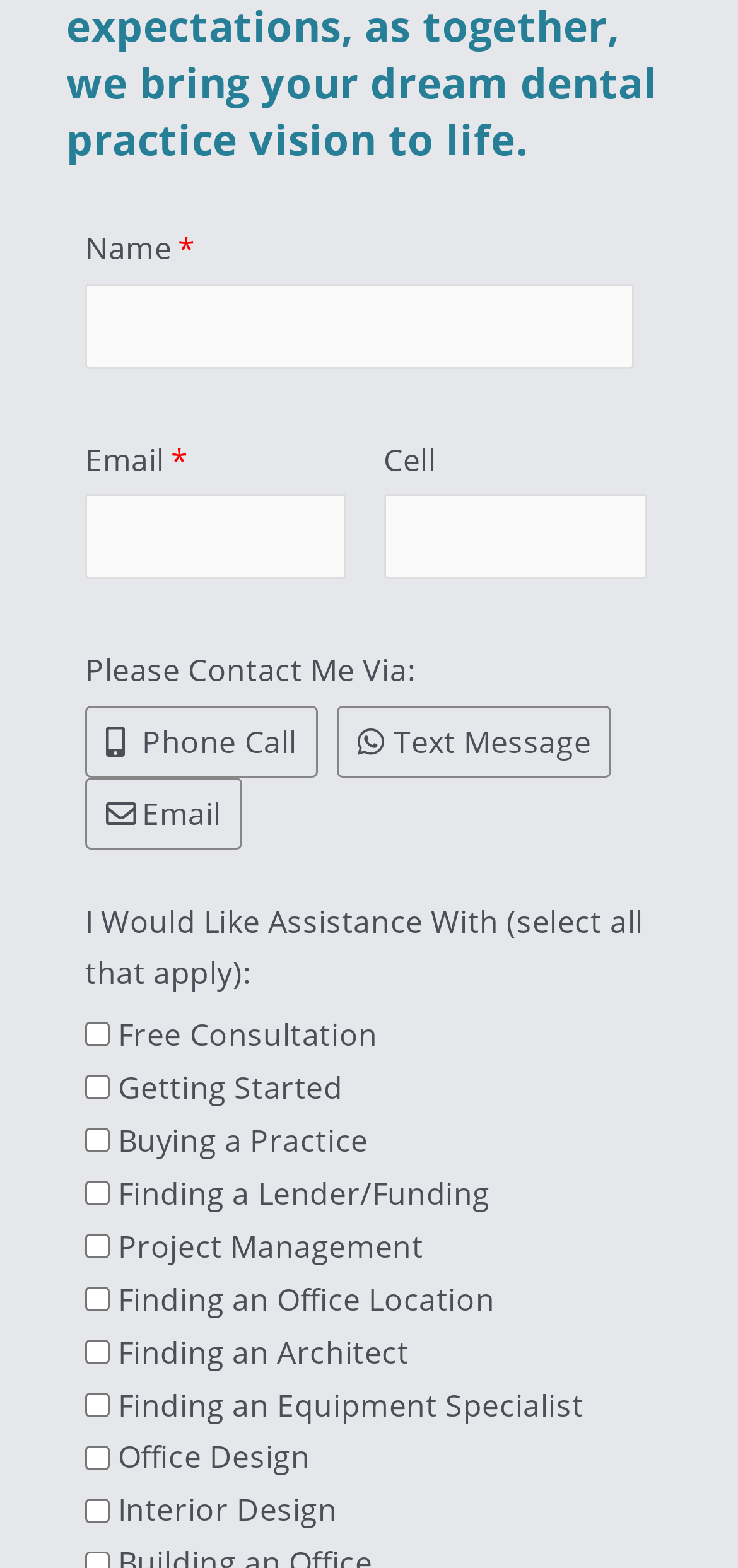Bounding box coordinates must be specified in the format (top-left x, top-left y, bottom-right x, bottom-right y). All values should be floating point numbers between 0 and 1. What are the bounding box coordinates of the UI element described as: name="form_fields[p04408186]"

[0.09, 0.249, 0.276, 0.303]